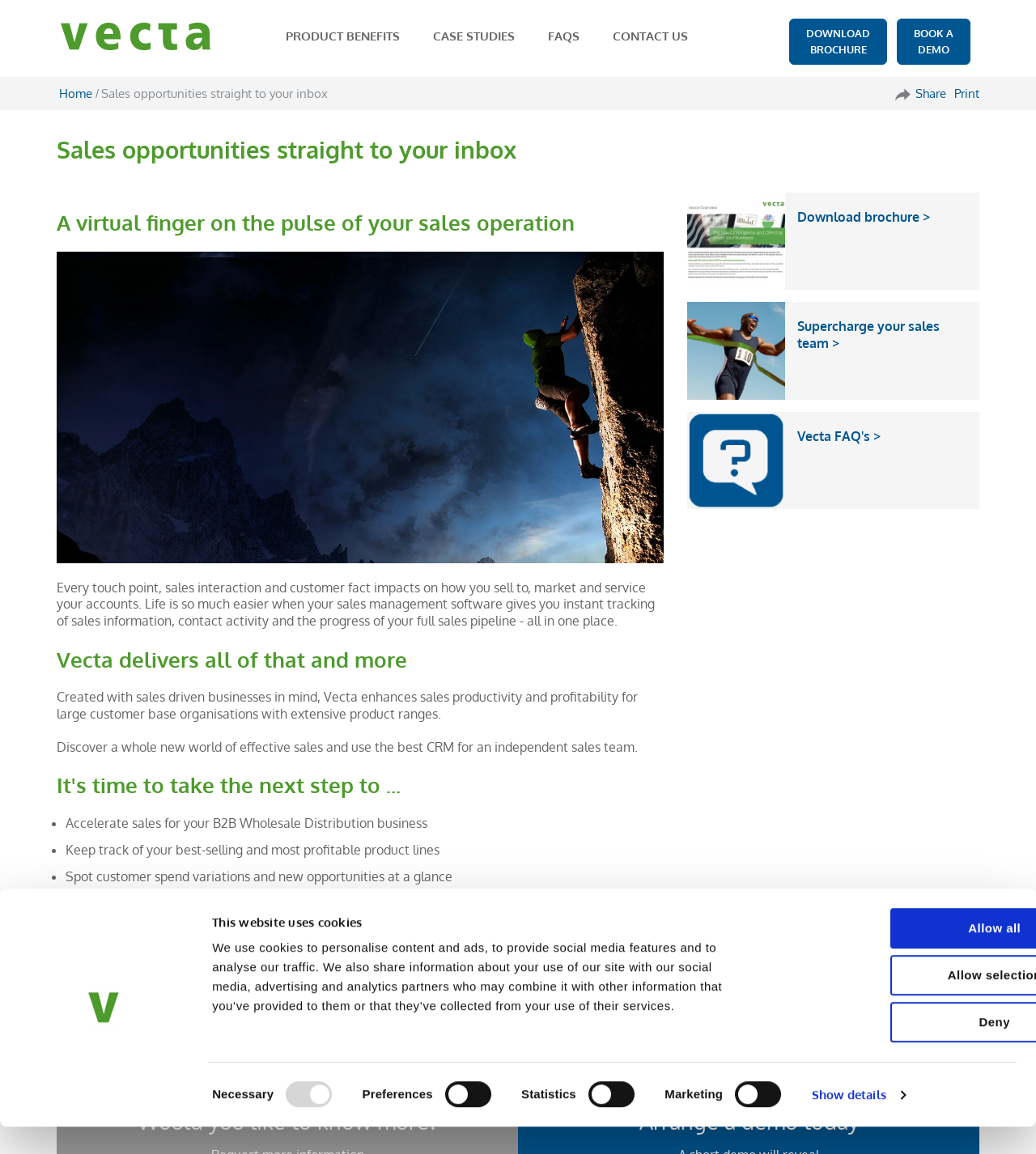Determine the bounding box coordinates for the region that must be clicked to execute the following instruction: "Click the 'CONTACT US' link".

[0.589, 0.023, 0.666, 0.041]